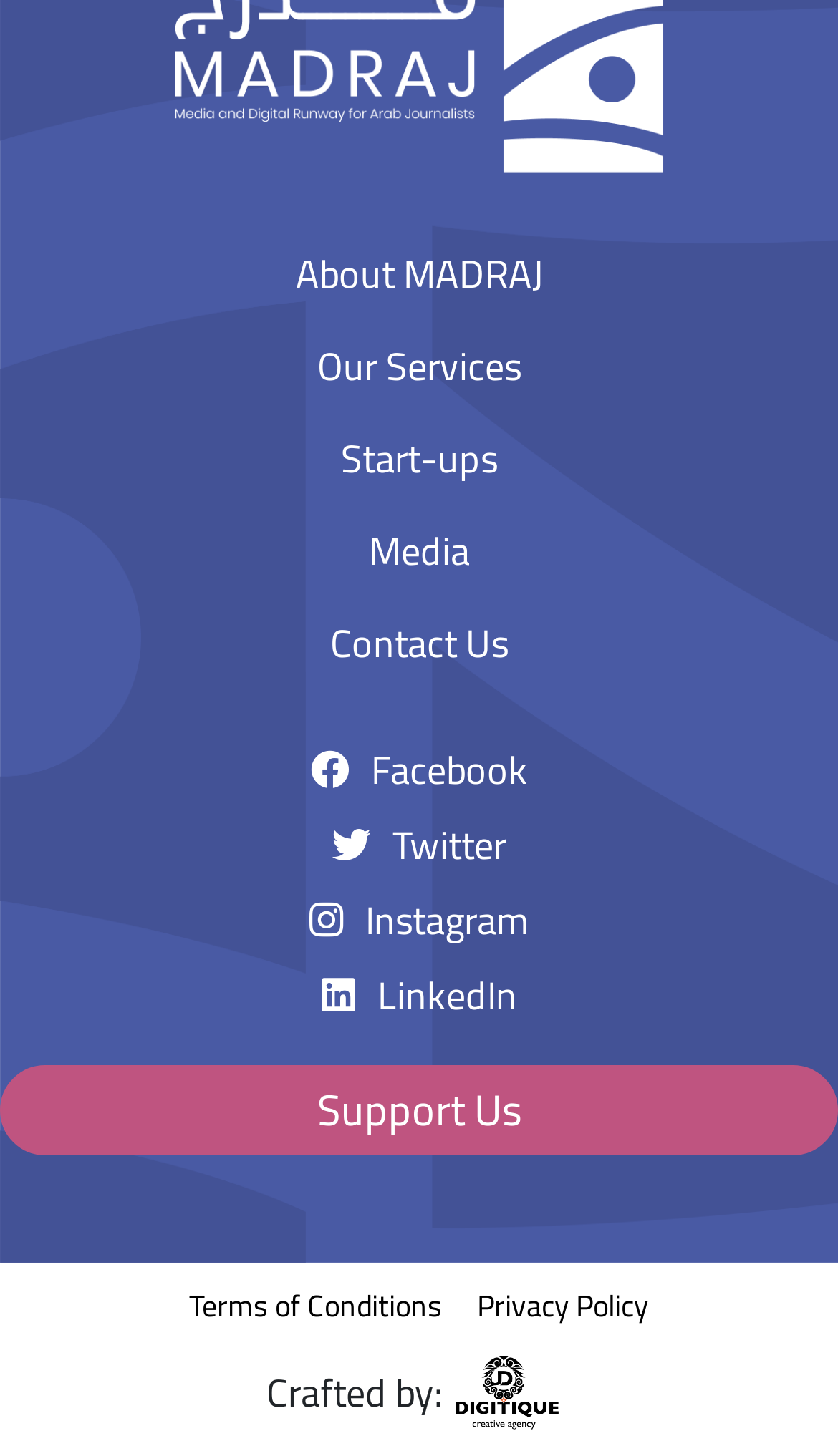Identify the bounding box of the UI element that matches this description: "Support Us".

[0.0, 0.732, 1.0, 0.794]